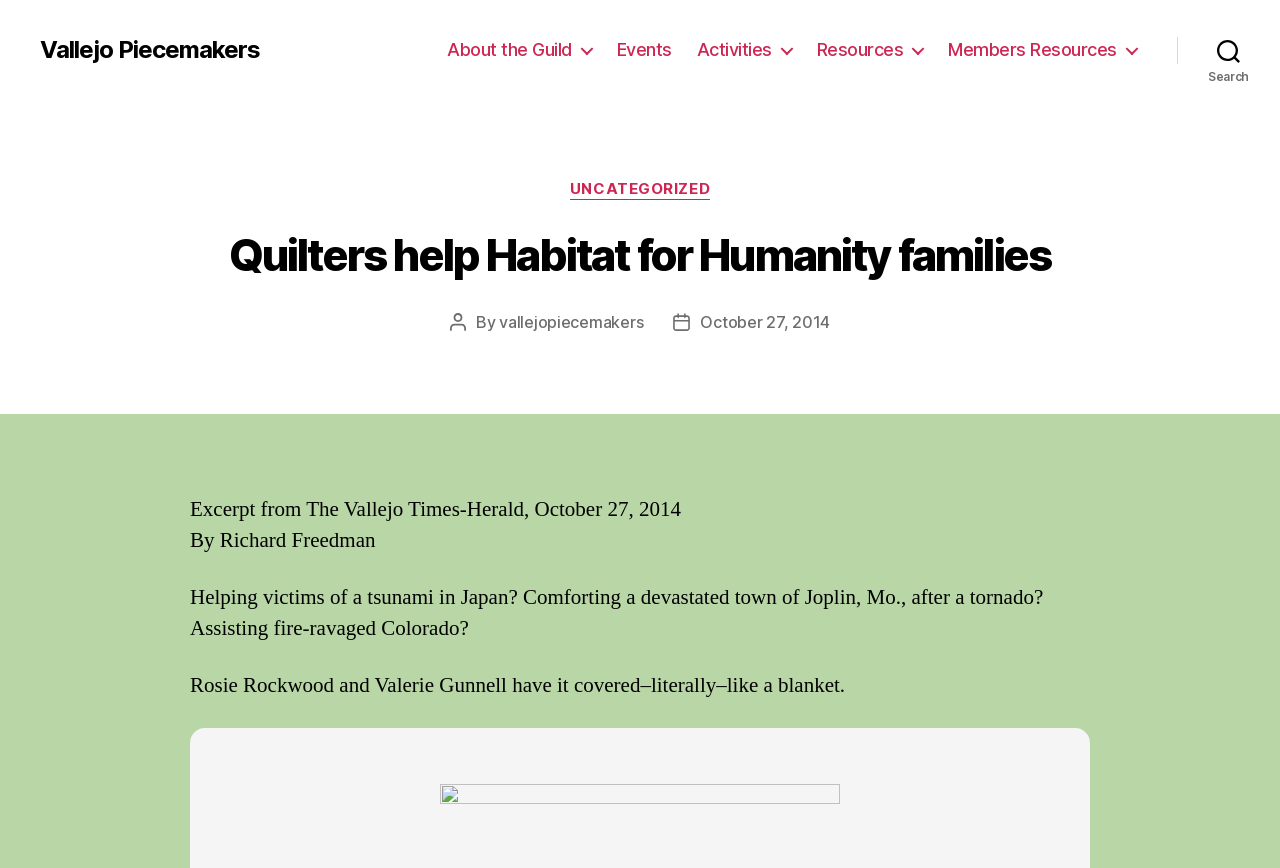What is the topic of the article?
Please answer the question with as much detail and depth as you can.

The topic of the article can be inferred from the heading 'Quilters help Habitat for Humanity families' and the content of the article, which talks about quilters helping people in need.